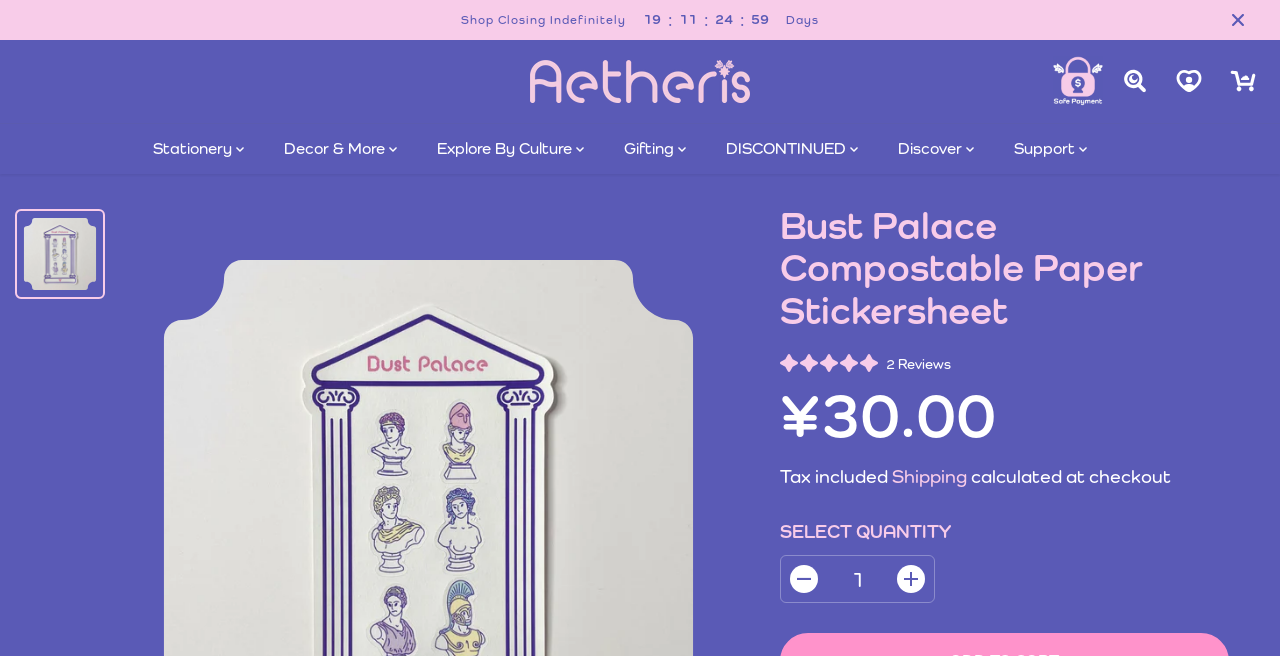What is the name of the product?
Refer to the image and give a detailed answer to the query.

I found the answer by looking at the heading element on the webpage, which says 'Bust Palace Compostable Paper Stickersheet'. This is likely the name of the product being sold on this webpage.